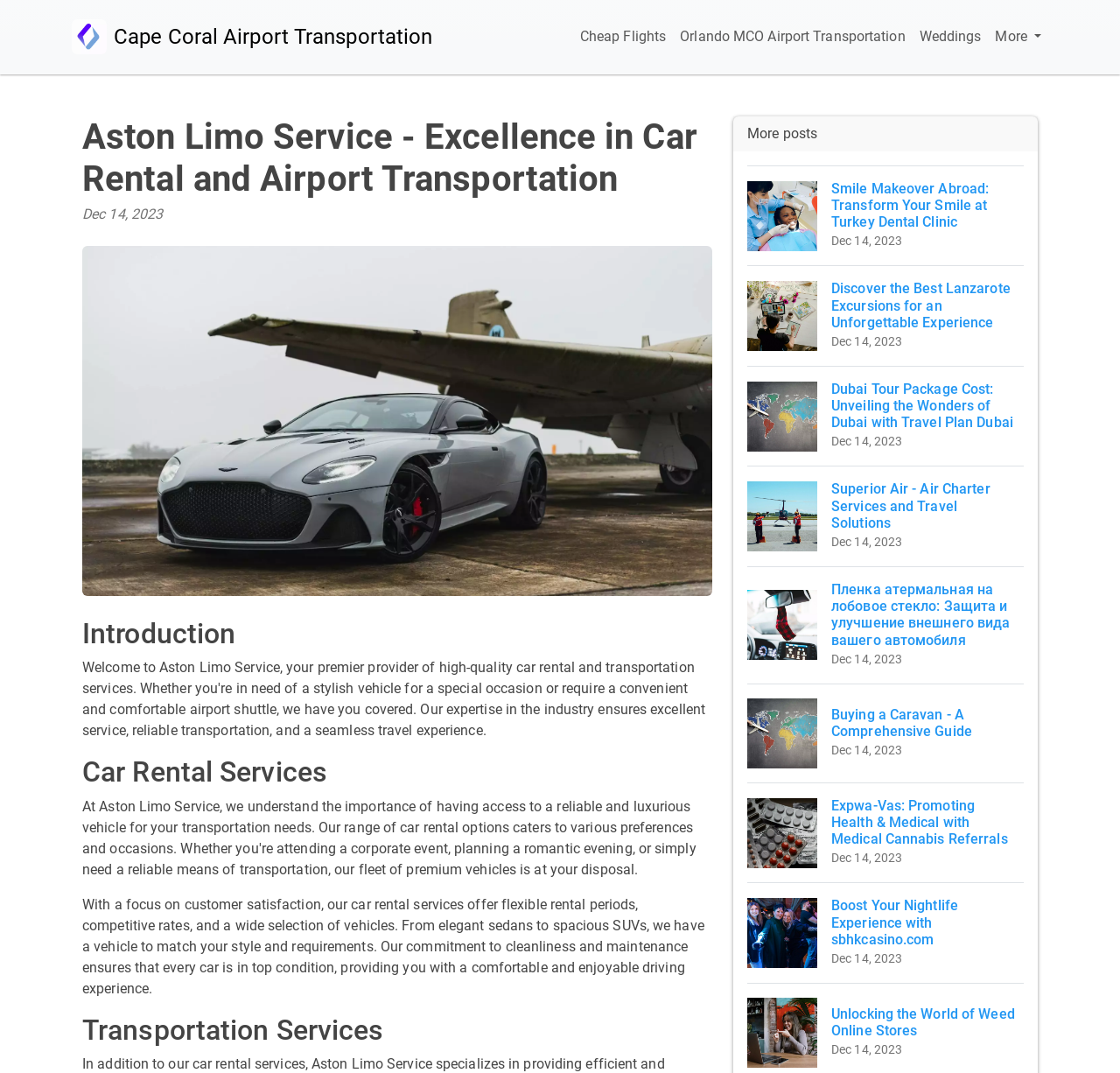How many posts are listed below the 'More posts' text?
Respond to the question with a well-detailed and thorough answer.

I found the 'More posts' text and counted the number of link elements below it, which are 9 in total.